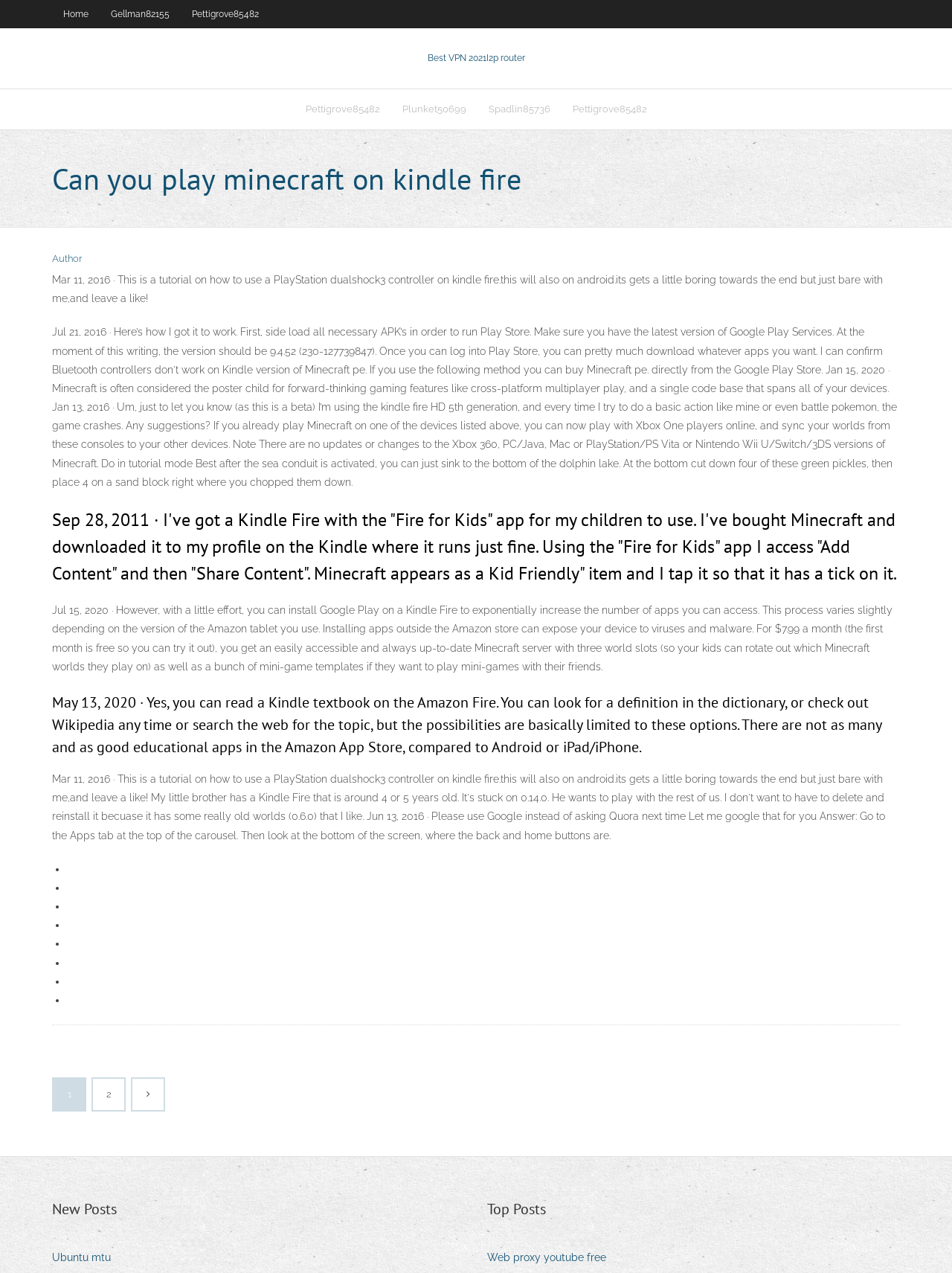Produce an elaborate caption capturing the essence of the webpage.

This webpage appears to be a blog or forum page, with a focus on discussing various topics related to technology and gaming. At the top of the page, there is a navigation menu with links to "Home", "Gellman82155", and "Pettigrove85482". Below this menu, there is a prominent link to "Best VPN 2021" with a description.

The main content of the page is divided into several sections. The first section has a heading "Can you play minecraft on kindle fire" and a brief tutorial on how to use a PlayStation dualshock3 controller on Kindle Fire. This section also includes a link to the author's profile.

The next section appears to be a discussion thread, with several posts from different users. The first post is from September 28, 2011, and discusses how to share Minecraft content between profiles on a Kindle Fire. The second post is from July 15, 2020, and provides information on how to install Google Play on a Kindle Fire to access more apps. The third post is from May 13, 2020, and compares the educational apps available on Amazon Fire with those on Android and iPad/iPhone.

Below these posts, there is a list of bullet points, likely summarizing key points from the discussion. At the bottom of the page, there is a navigation menu with links to "Записи" (which means "Records" in Russian), "1", "2", and other numbered pages. There are also links to "New Posts" and "Top Posts" sections.